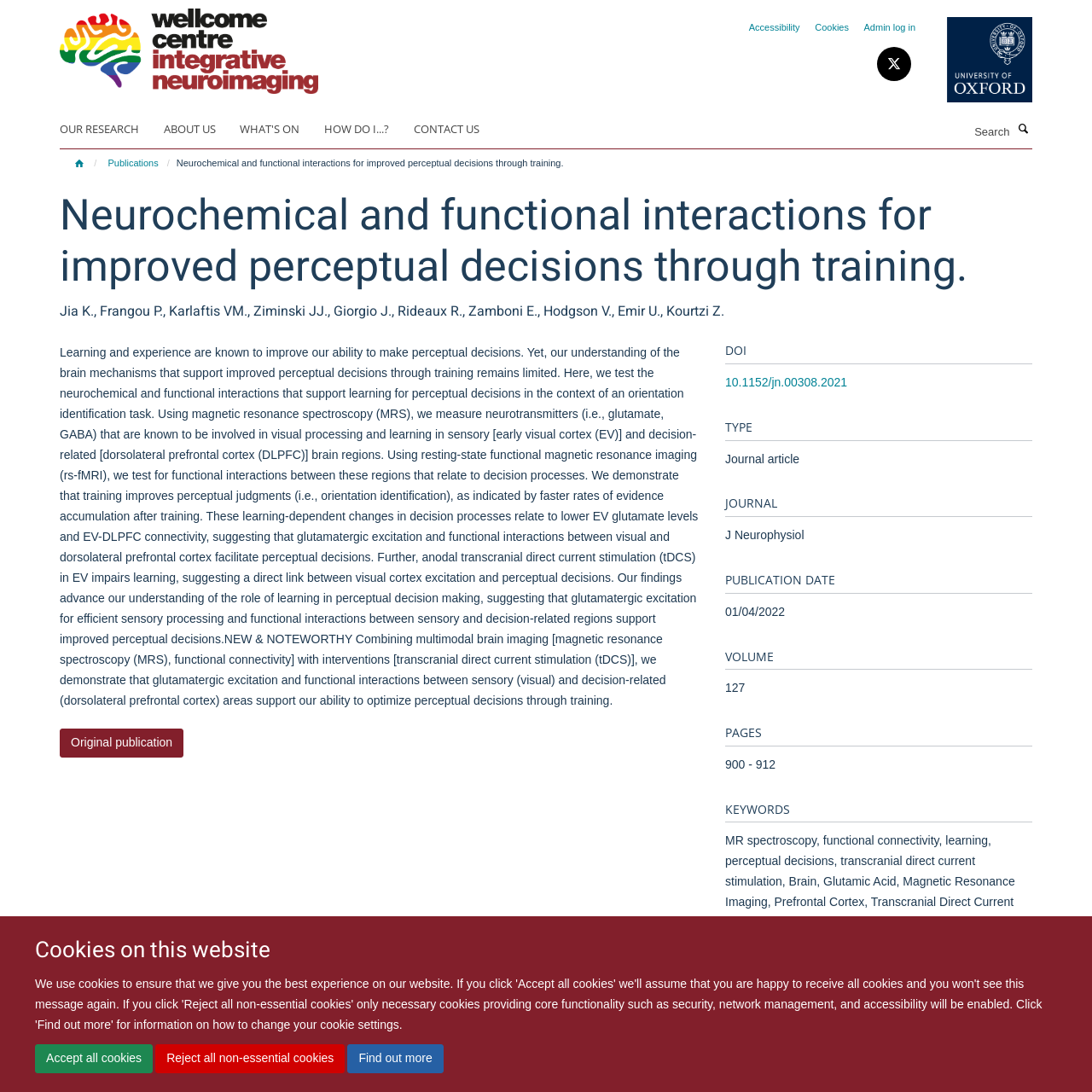What is the date of publication?
From the screenshot, provide a brief answer in one word or phrase.

01/04/2022